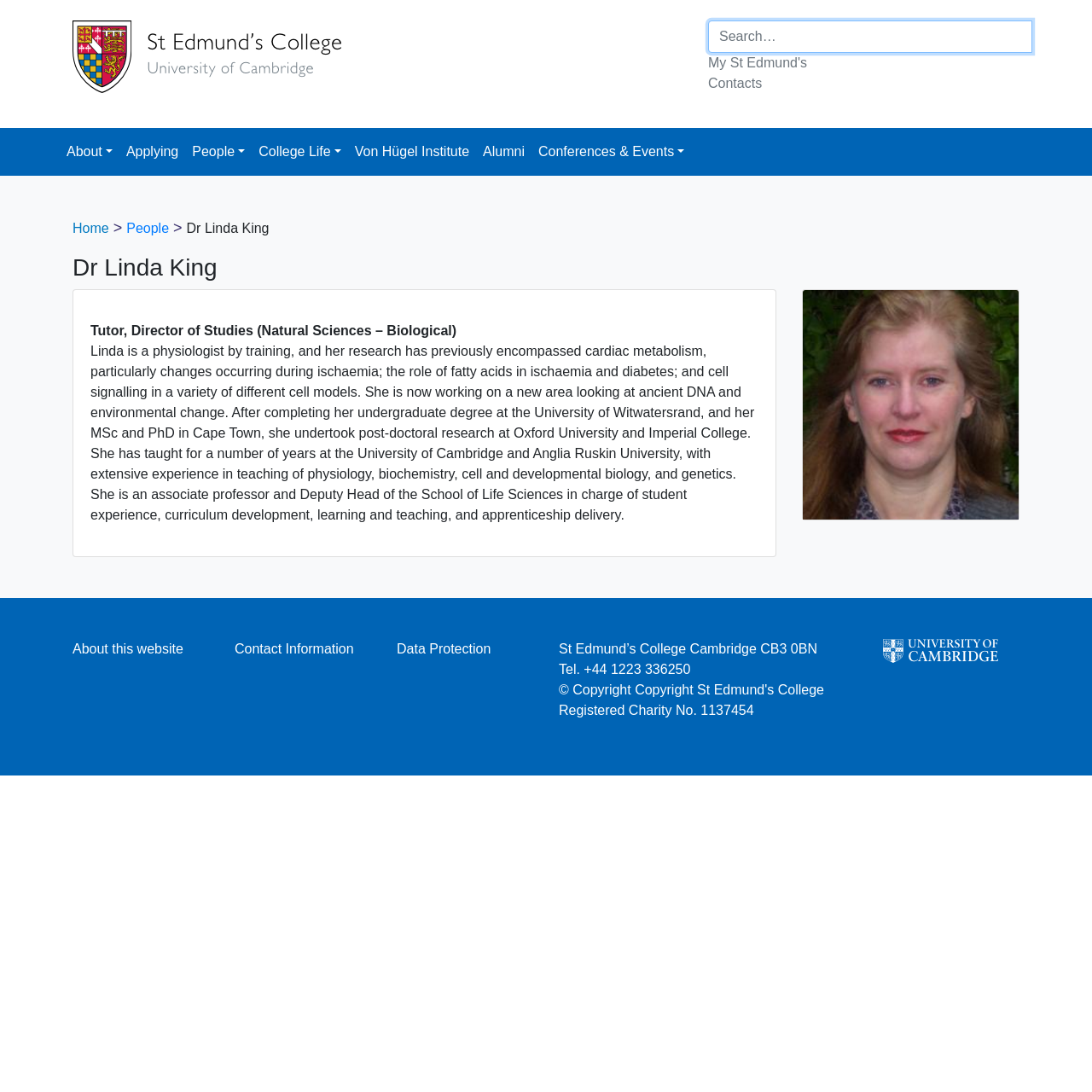Could you specify the bounding box coordinates for the clickable section to complete the following instruction: "Search for something"?

[0.648, 0.019, 0.945, 0.048]